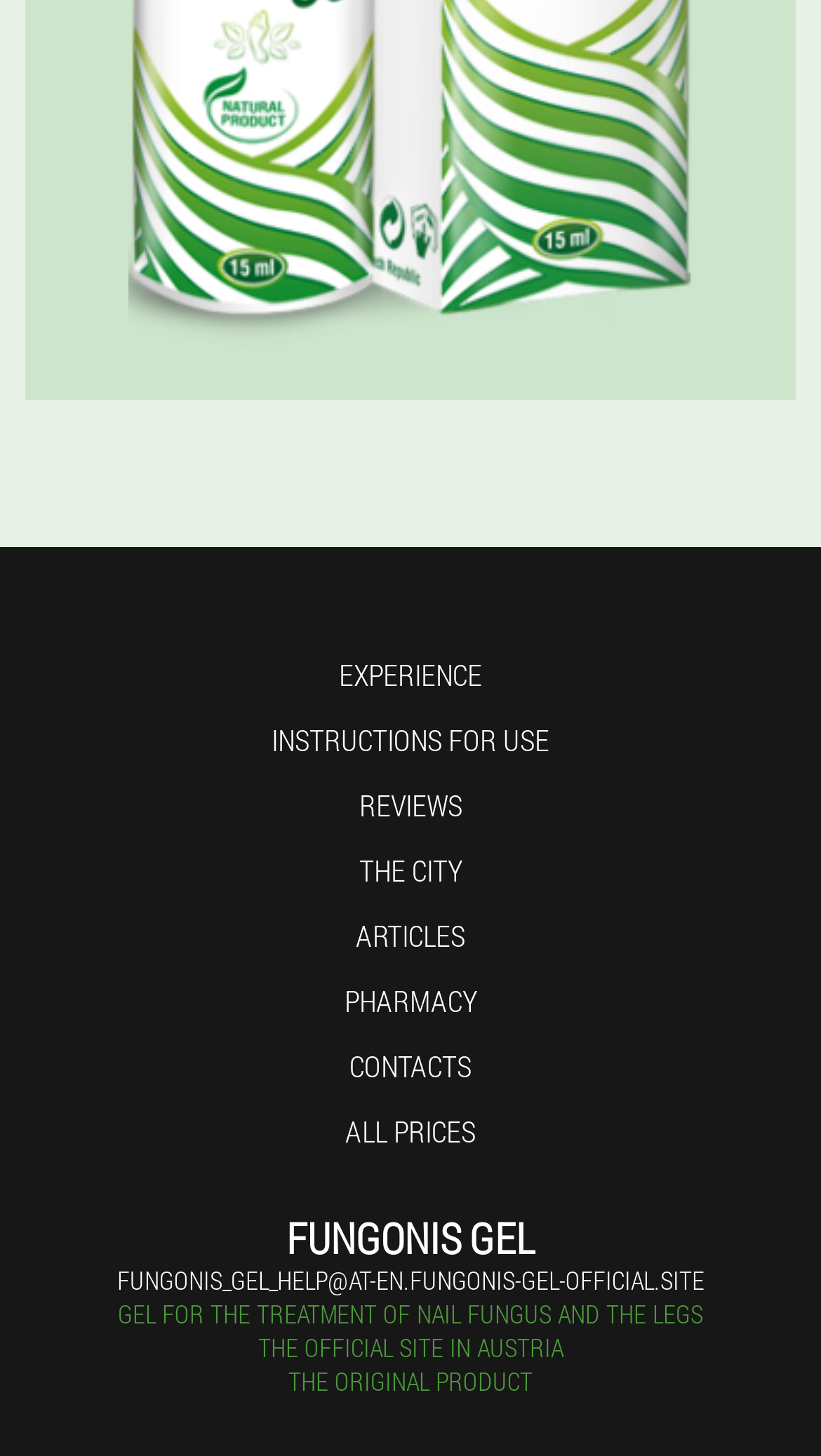Use a single word or phrase to respond to the question:
What is the first link in the navigation menu?

EXPERIENCE